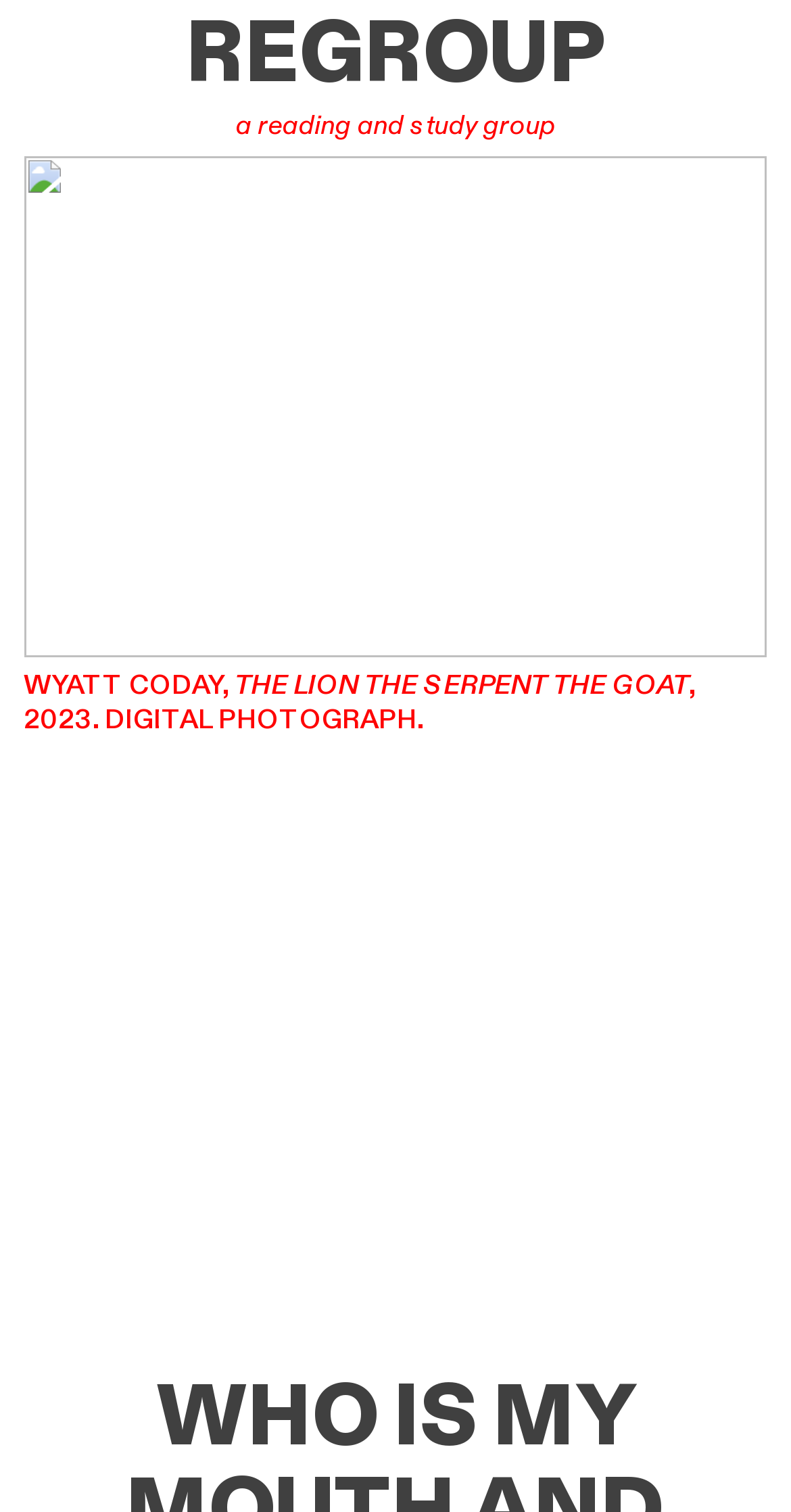Please provide a brief answer to the question using only one word or phrase: 
What is the name of the author?

WYATT CODAY